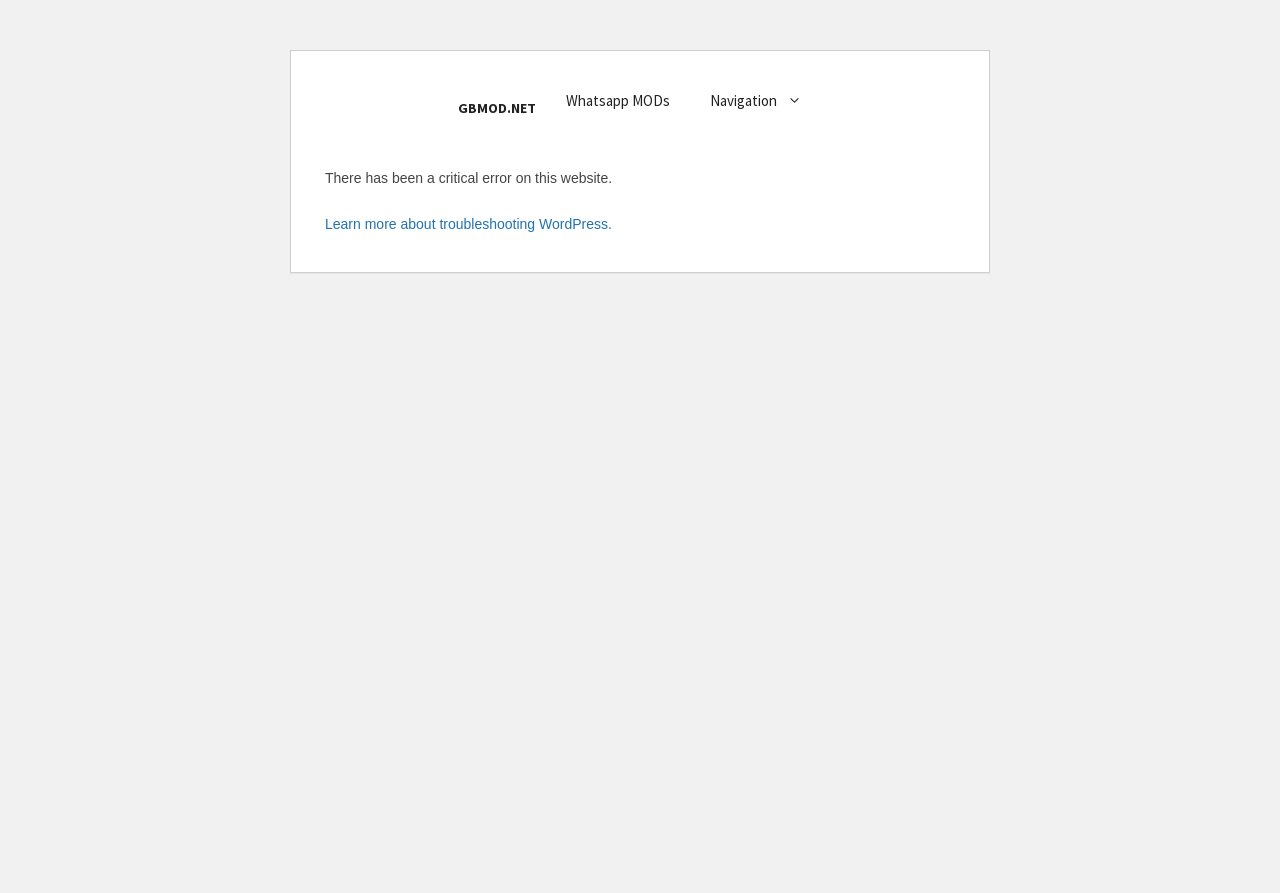Locate the UI element described by title="113A-china-cabinet-300px" and provide its bounding box coordinates. Use the format (top-left x, top-left y, bottom-right x, bottom-right y) with all values as floating point numbers between 0 and 1.

None